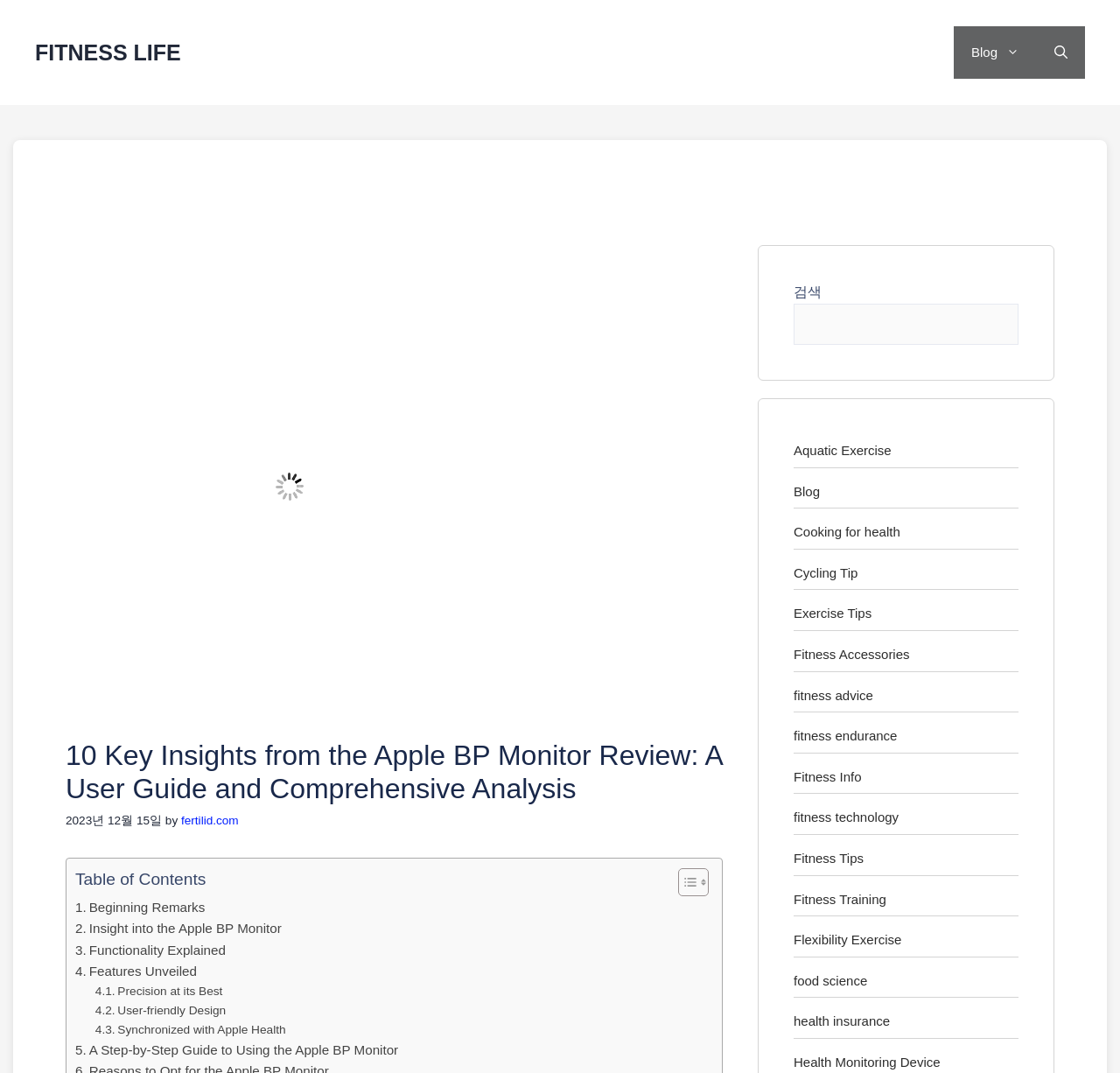How many table of contents links are there?
Give a detailed response to the question by analyzing the screenshot.

I counted the number of table of contents links by examining the elements under the 'Table of Contents' element. I found 10 links, each labeled with a different section title, such as 'Beginning Remarks', 'Insight into the Apple BP Monitor', and so on.